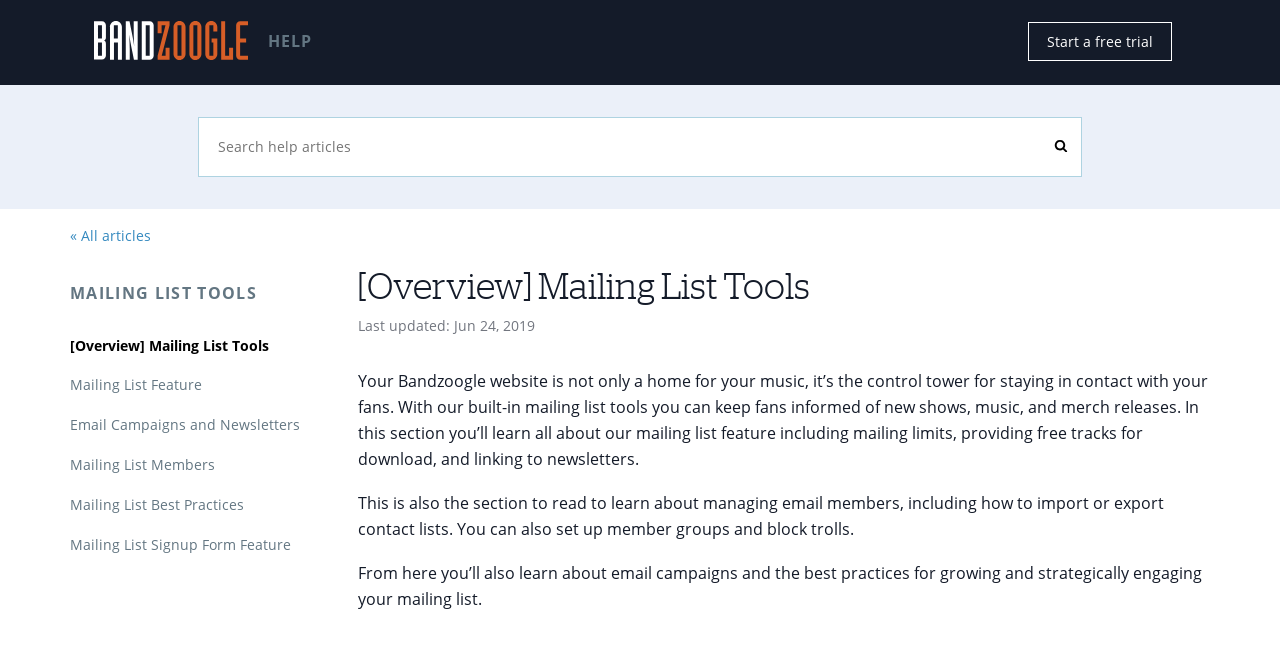Locate the bounding box coordinates of the clickable element to fulfill the following instruction: "learn about mailing list tools". Provide the coordinates as four float numbers between 0 and 1 in the format [left, top, right, bottom].

[0.055, 0.503, 0.21, 0.535]